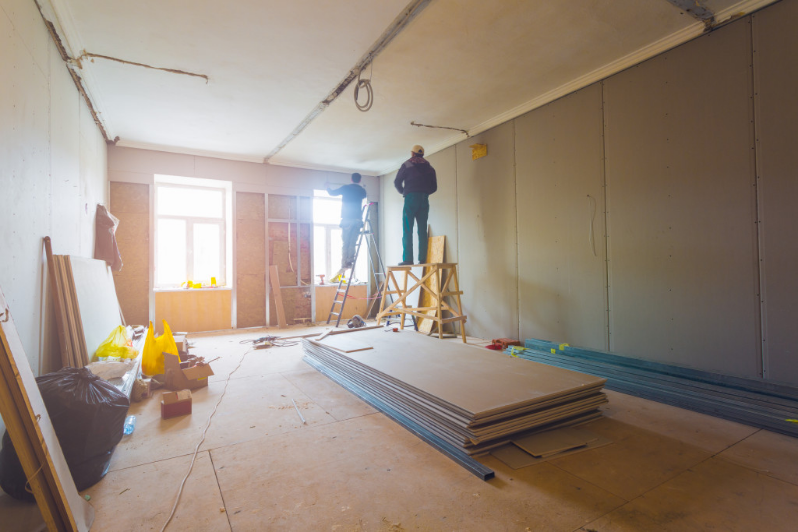What is the source of light in the image?
Please interpret the details in the image and answer the question thoroughly.

The scene conveys a sense of progress and potential, highlighting the importance of careful planning and skilled craftsmanship in home extensions, and natural light streaming through the windows is the source of light in the image.